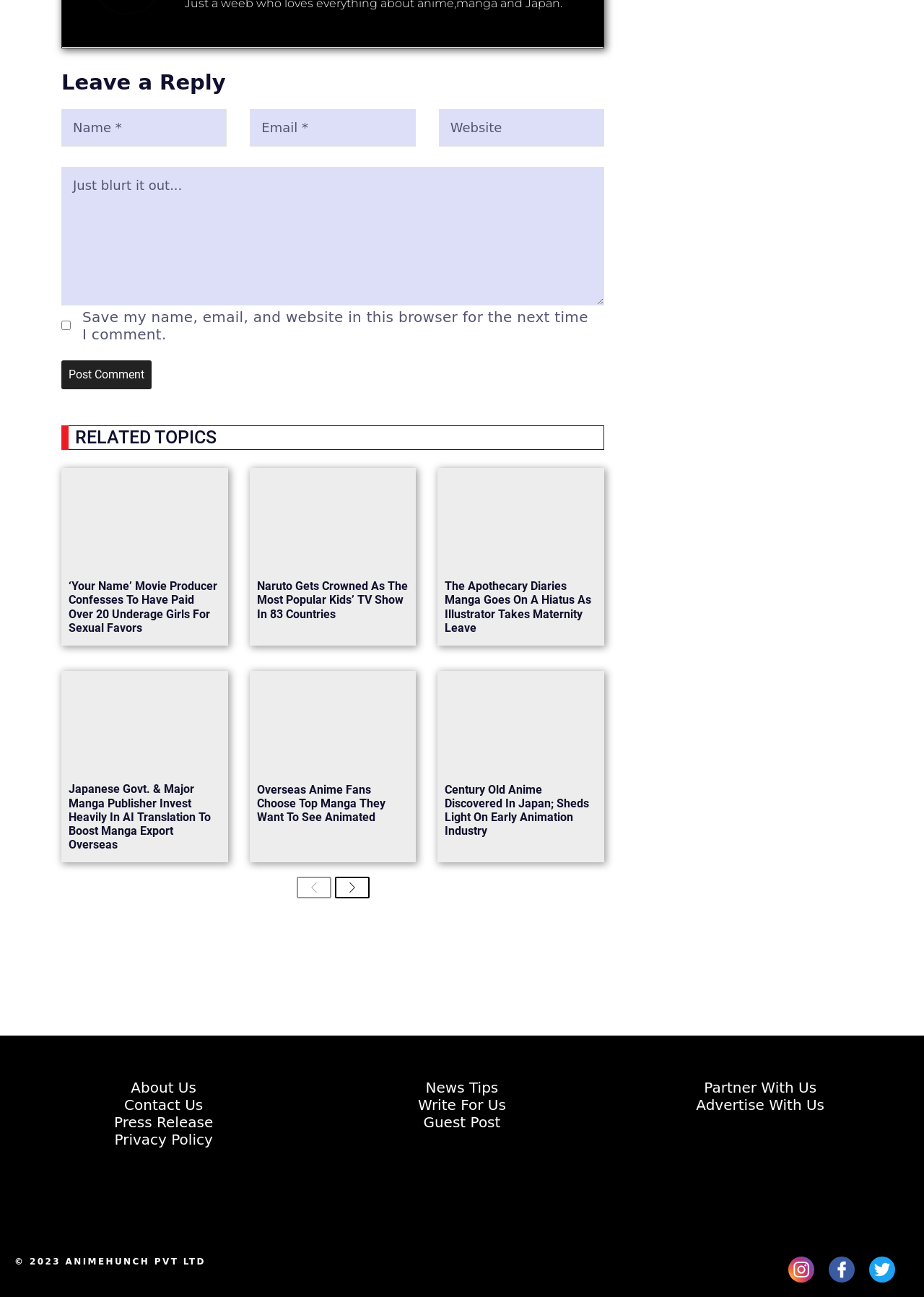Please determine the bounding box coordinates of the clickable area required to carry out the following instruction: "go to previous page". The coordinates must be four float numbers between 0 and 1, represented as [left, top, right, bottom].

[0.321, 0.676, 0.358, 0.693]